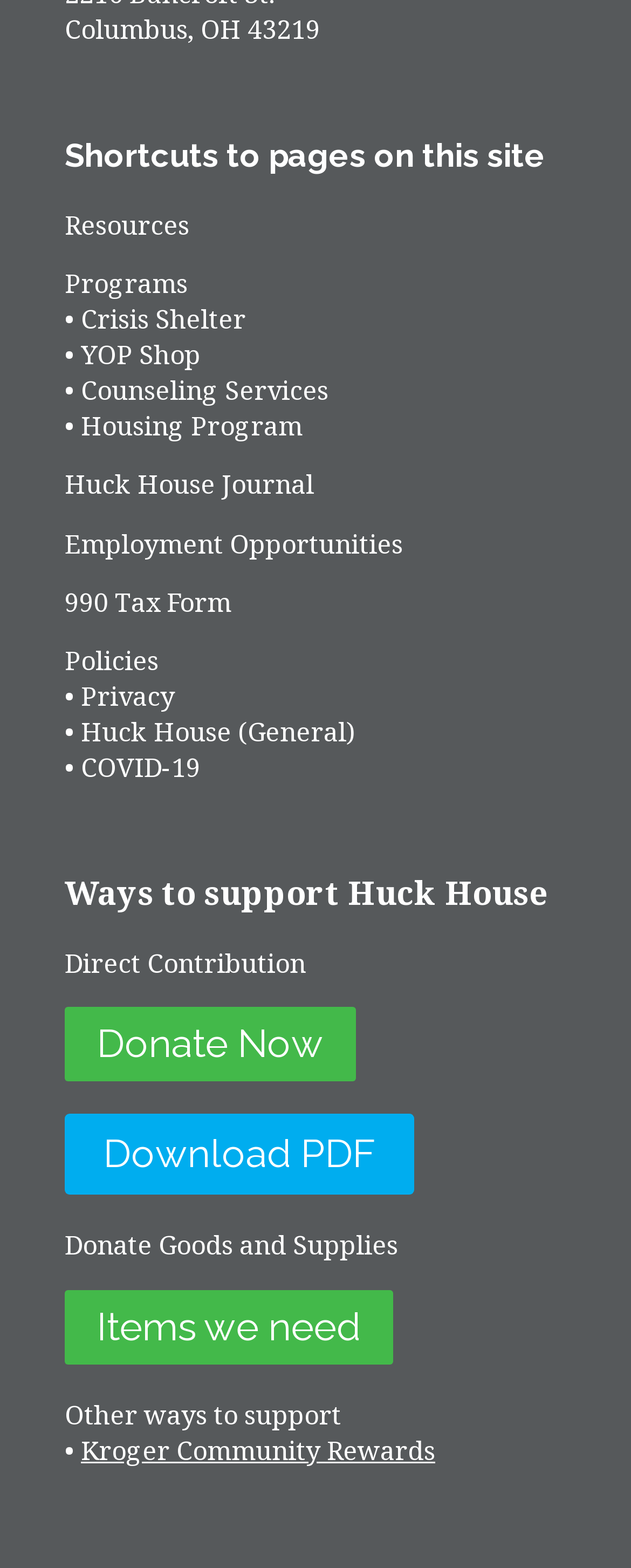Please determine the bounding box coordinates of the element's region to click in order to carry out the following instruction: "Learn about crisis shelter". The coordinates should be four float numbers between 0 and 1, i.e., [left, top, right, bottom].

[0.128, 0.192, 0.39, 0.215]